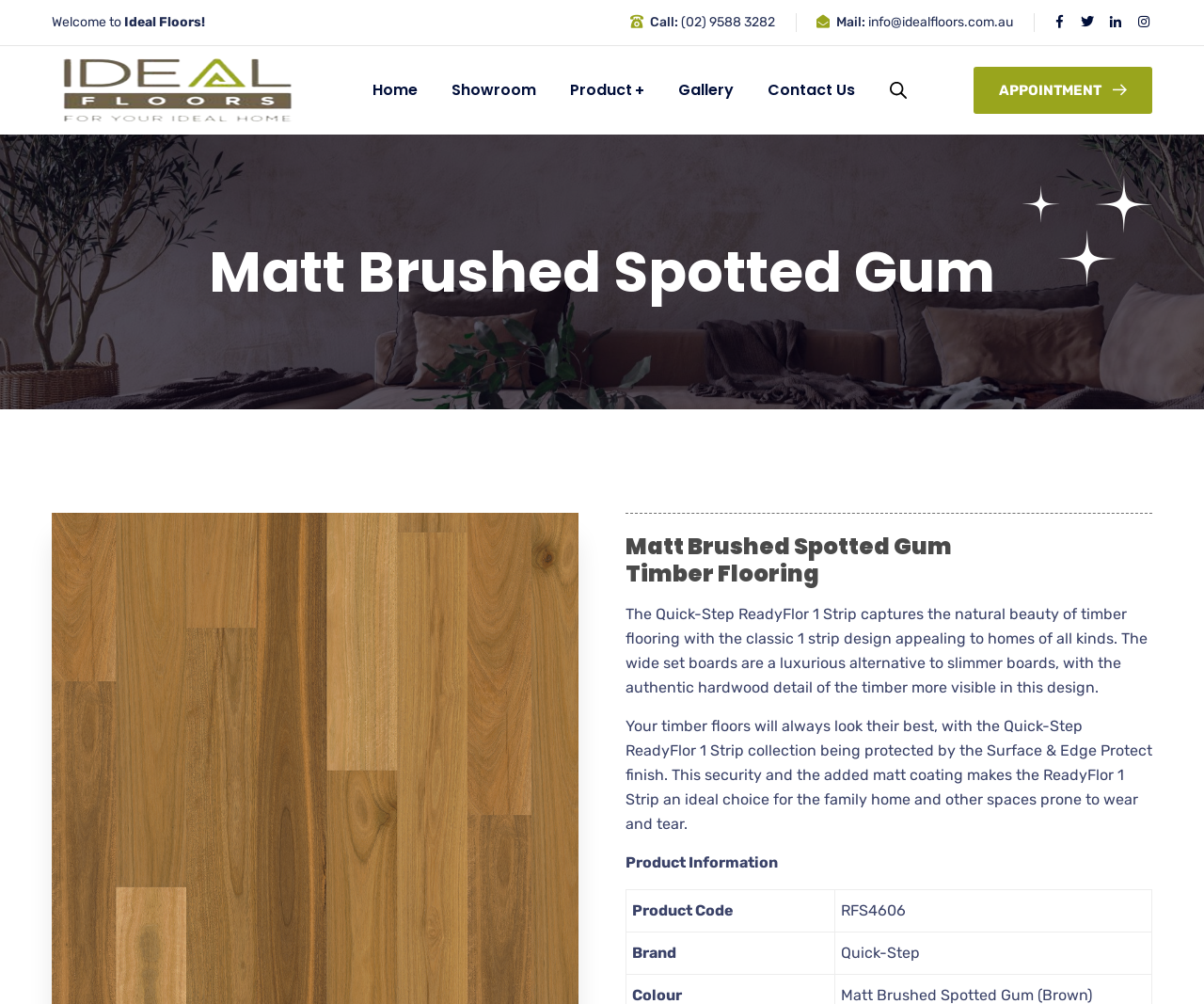Determine the bounding box coordinates for the area that needs to be clicked to fulfill this task: "Enter keywords in the search box". The coordinates must be given as four float numbers between 0 and 1, i.e., [left, top, right, bottom].

[0.5, 0.572, 0.547, 0.628]